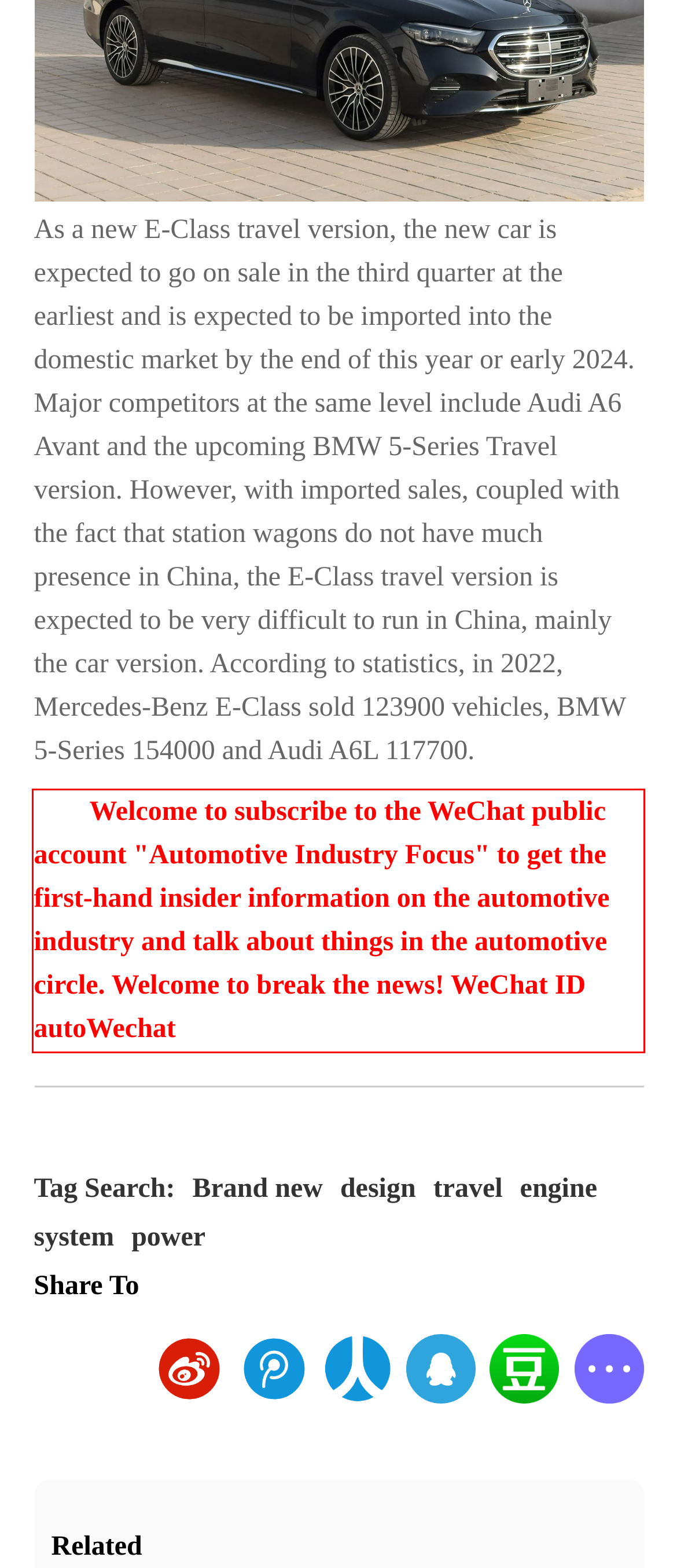Examine the screenshot of the webpage, locate the red bounding box, and perform OCR to extract the text contained within it.

Welcome to subscribe to the WeChat public account "Automotive Industry Focus" to get the first-hand insider information on the automotive industry and talk about things in the automotive circle. Welcome to break the news! WeChat ID autoWechat